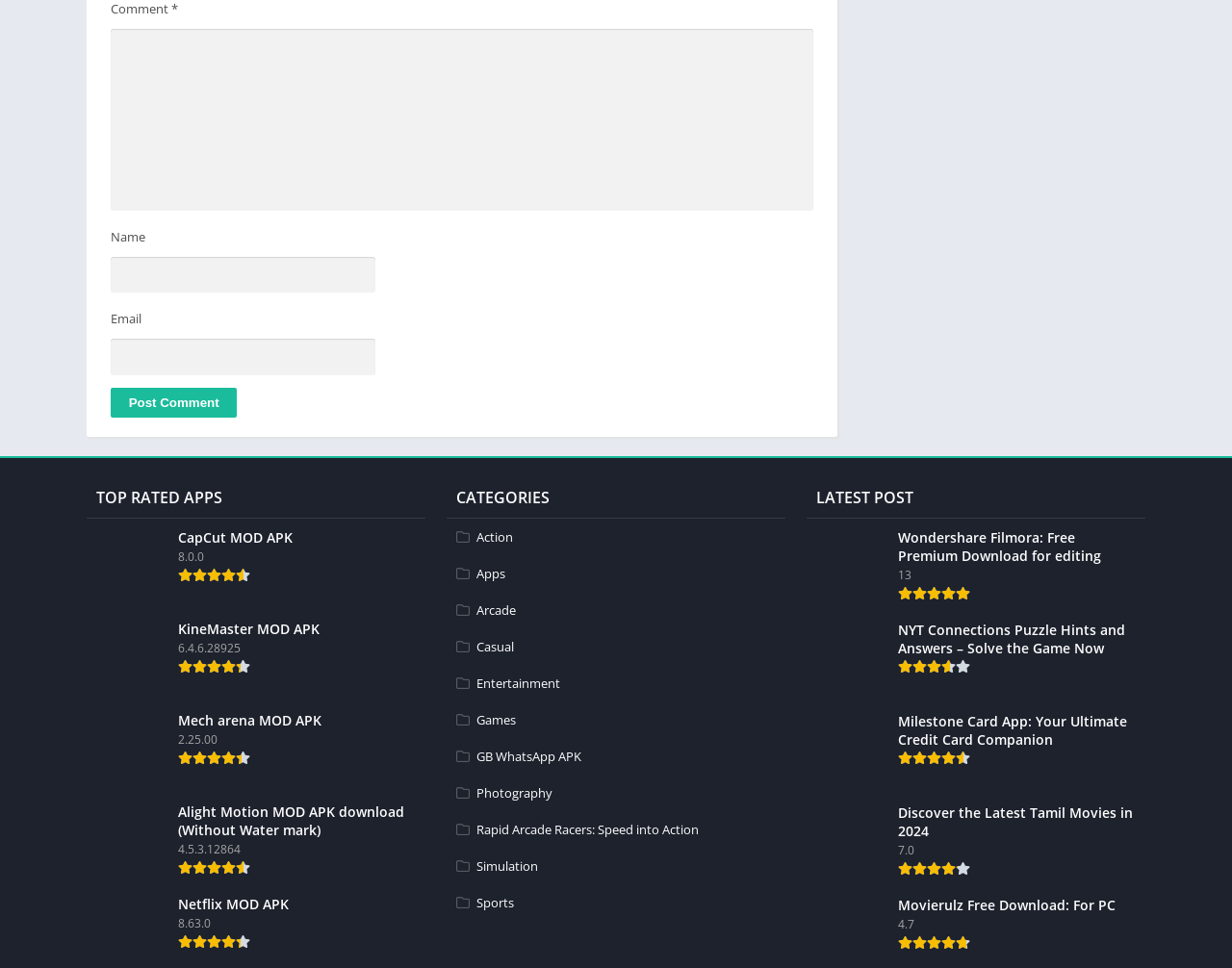Locate the UI element described as follows: "Action". Return the bounding box coordinates as four float numbers between 0 and 1 in the order [left, top, right, bottom].

[0.37, 0.545, 0.409, 0.563]